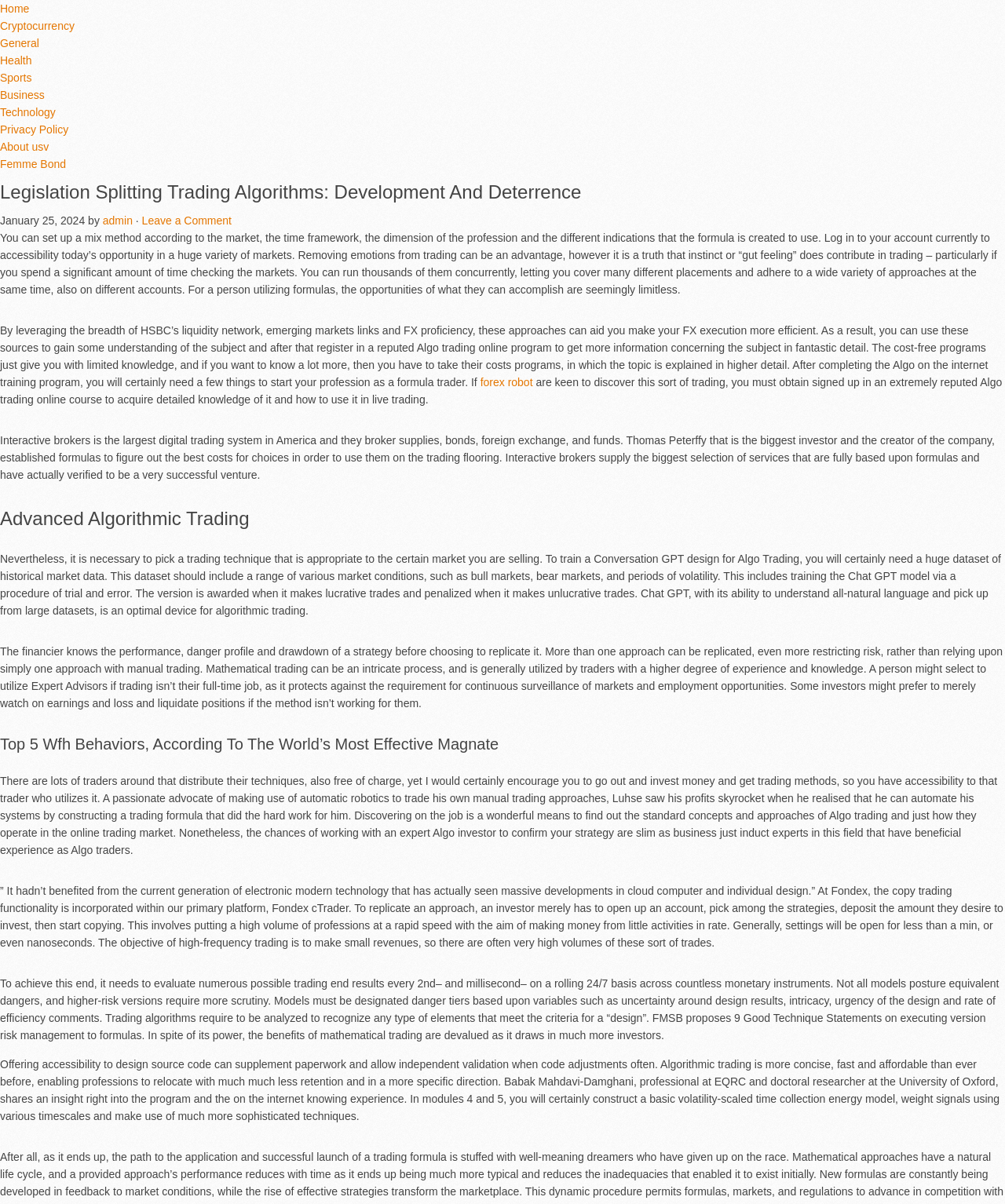Reply to the question with a single word or phrase:
What is the purpose of high-frequency trading?

Make small profits